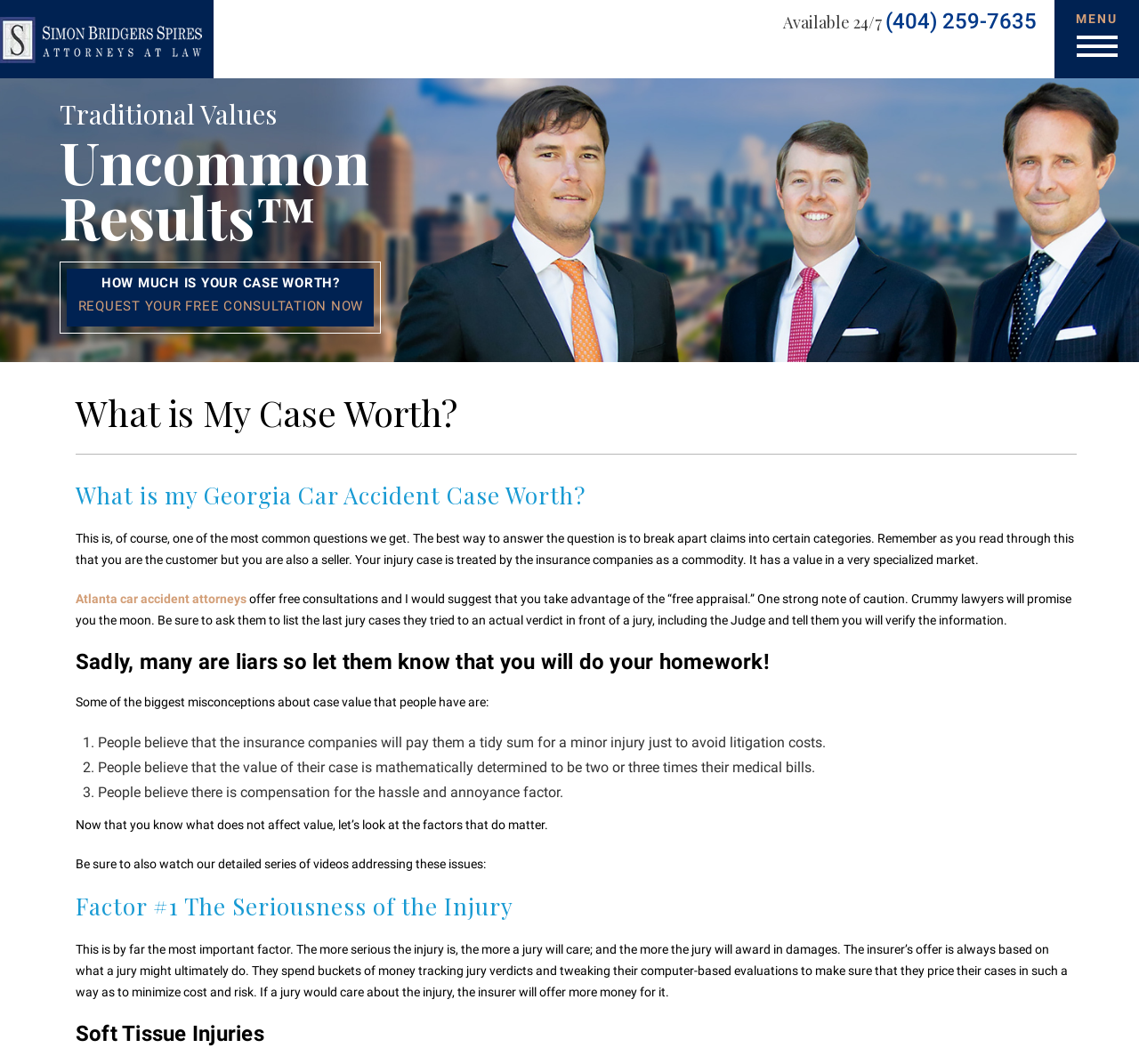What type of injuries are mentioned as an example?
Identify the answer in the screenshot and reply with a single word or phrase.

Soft Tissue Injuries